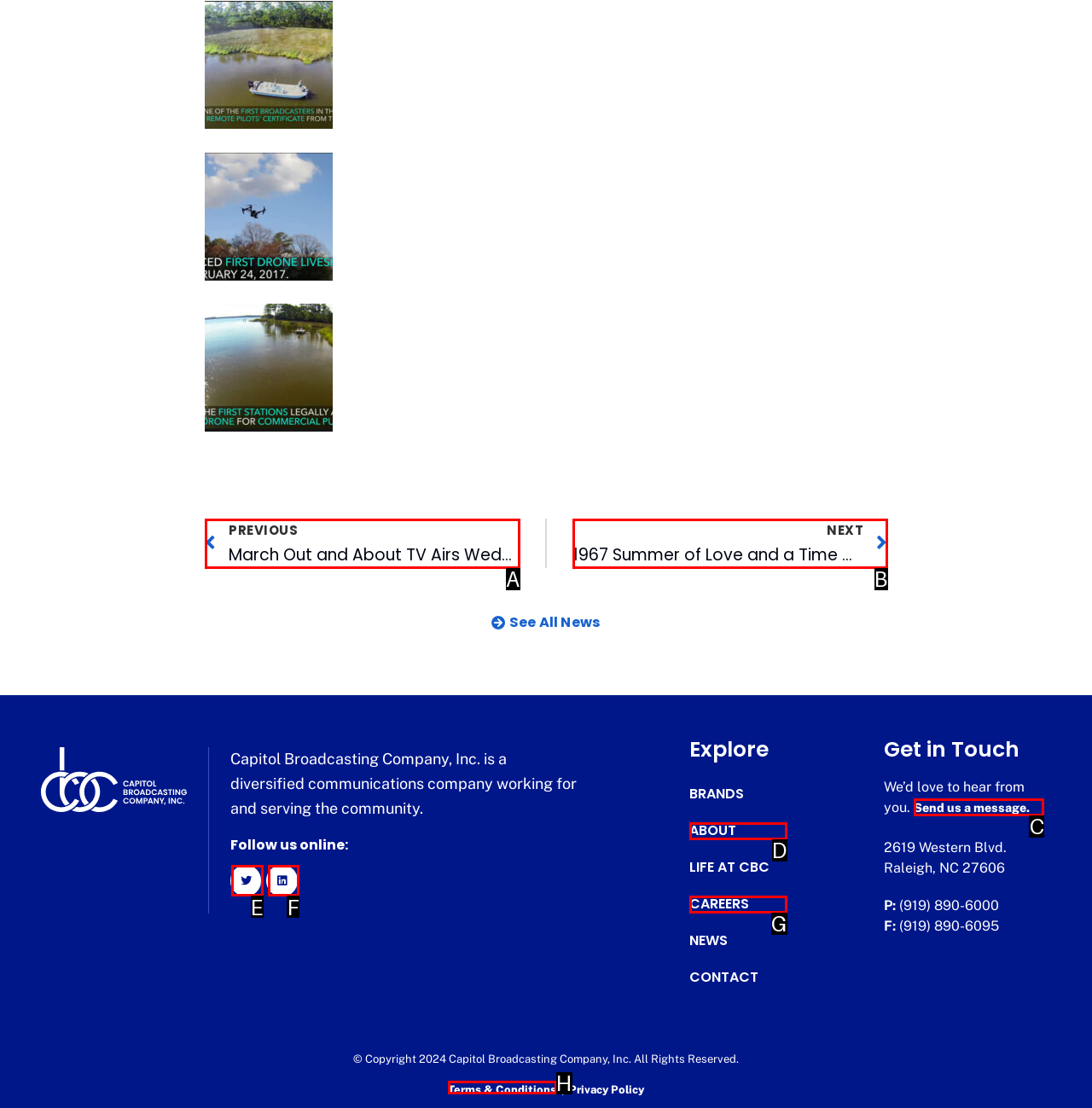Tell me which element should be clicked to achieve the following objective: Send a message
Reply with the letter of the correct option from the displayed choices.

C